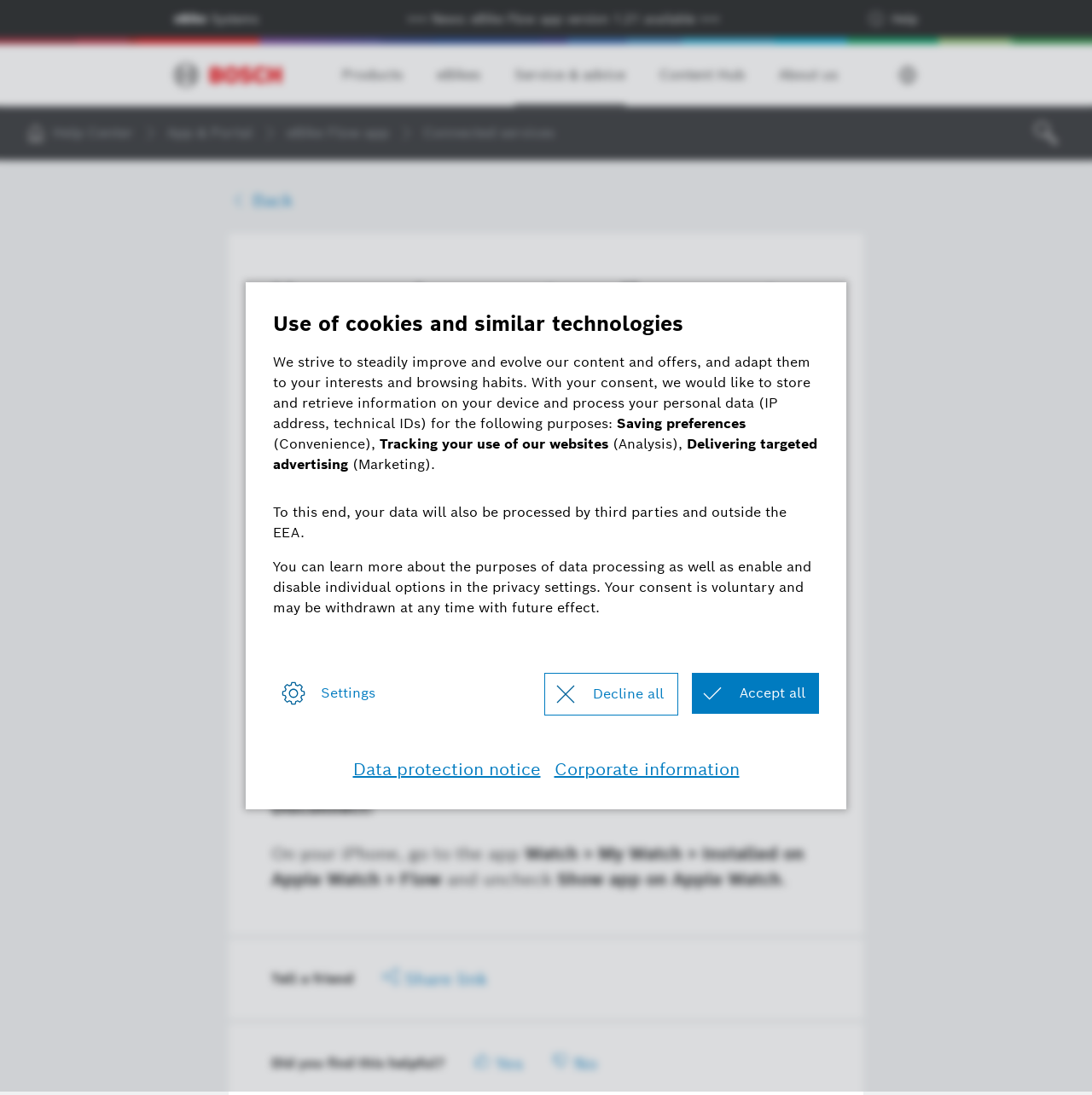Please find the bounding box coordinates of the clickable region needed to complete the following instruction: "Click on 'Share link'". The bounding box coordinates must consist of four float numbers between 0 and 1, i.e., [left, top, right, bottom].

[0.348, 0.882, 0.446, 0.906]